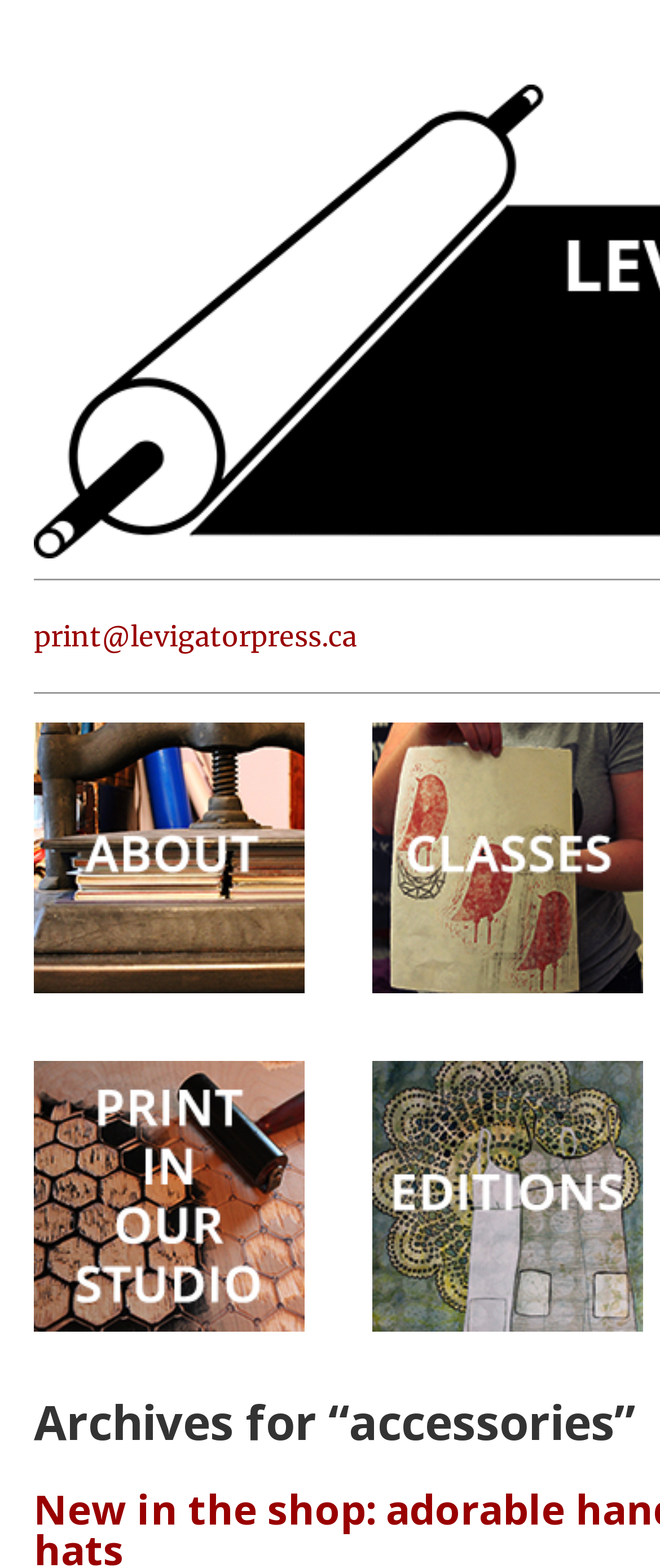Craft a detailed narrative of the webpage's structure and content.

The webpage is for Levigator Press, an online platform that offers various services and products related to printing and publishing. At the top-left corner, there is a section with multiple links, including "Address and contact information", "Skip to content", "About", "Classes", "Shop", "Print in our Studio", and "Editions". These links are stacked vertically, with "Address and contact information" at the top and "Editions" at the bottom.

Below this section, there are two columns of links and images. The left column has three links: "print@levigatorpress.ca", "About", and "Print in our Studio". Each of these links has an accompanying image to its right. The right column has two links: "Classes" and "Editions", each with an image to its left.

The images in both columns are positioned horizontally, with the images in the left column aligned to the left edge of the page and the images in the right column aligned to the right edge of the page. The links and images in both columns are stacked vertically, with the top-most link and image in the left column and the bottom-most link and image in the right column.

There is no prominent header or title on the page, but the links and images provide a clear indication of the services and products offered by Levigator Press.